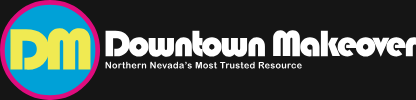Look at the image and answer the question in detail:
What is the role of 'Downtown Makeover' according to the tagline?

The tagline 'Northern Nevada's Most Trusted Resource' reflects the organization's role as a reliable source of information and support for local initiatives, which is a key aspect of their mission and purpose.